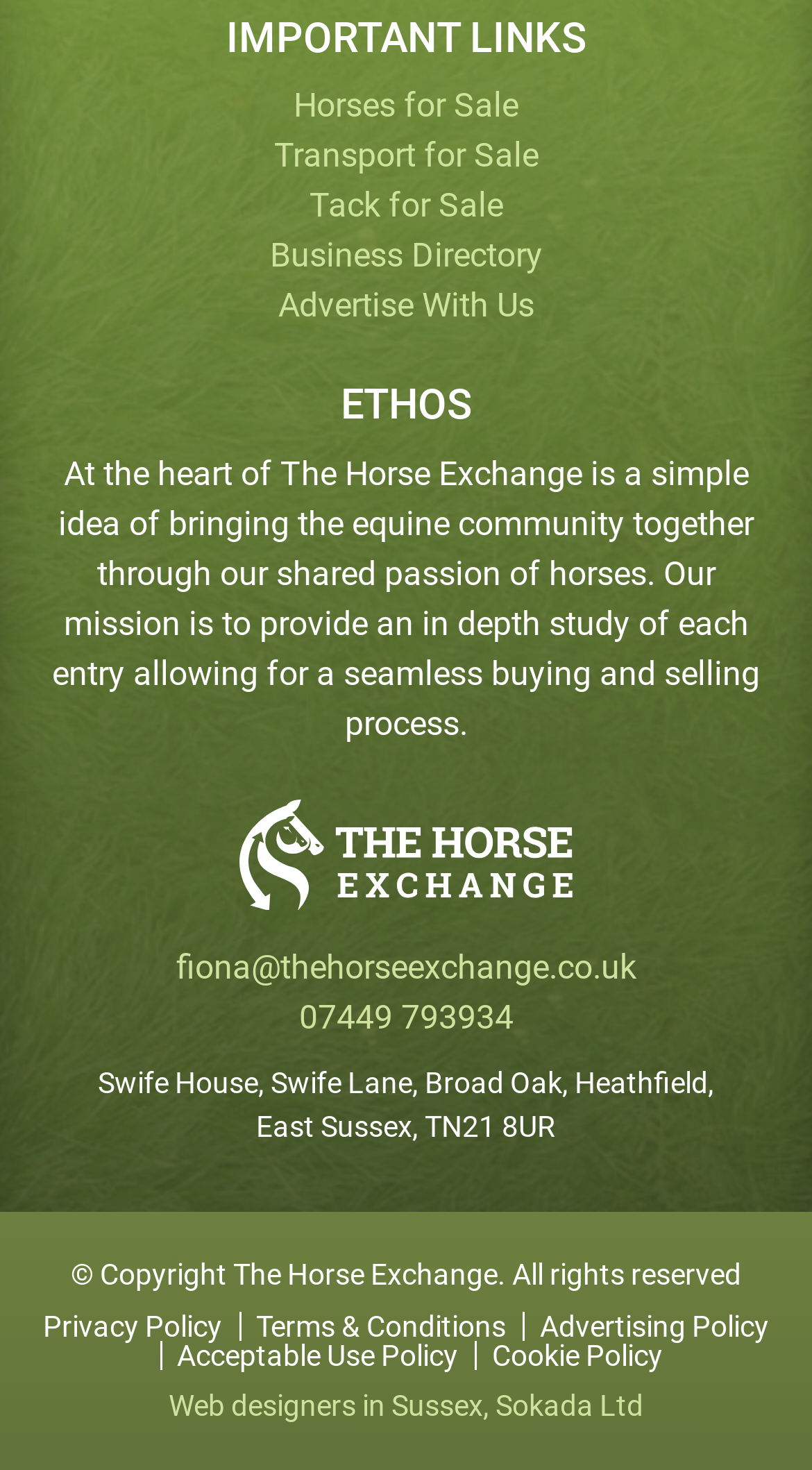What is the location of the website's office?
Please provide a comprehensive answer to the question based on the webpage screenshot.

The location of the website's office can be found in the section under the 'ETHOS' heading, where the address is provided in a series of static text elements.